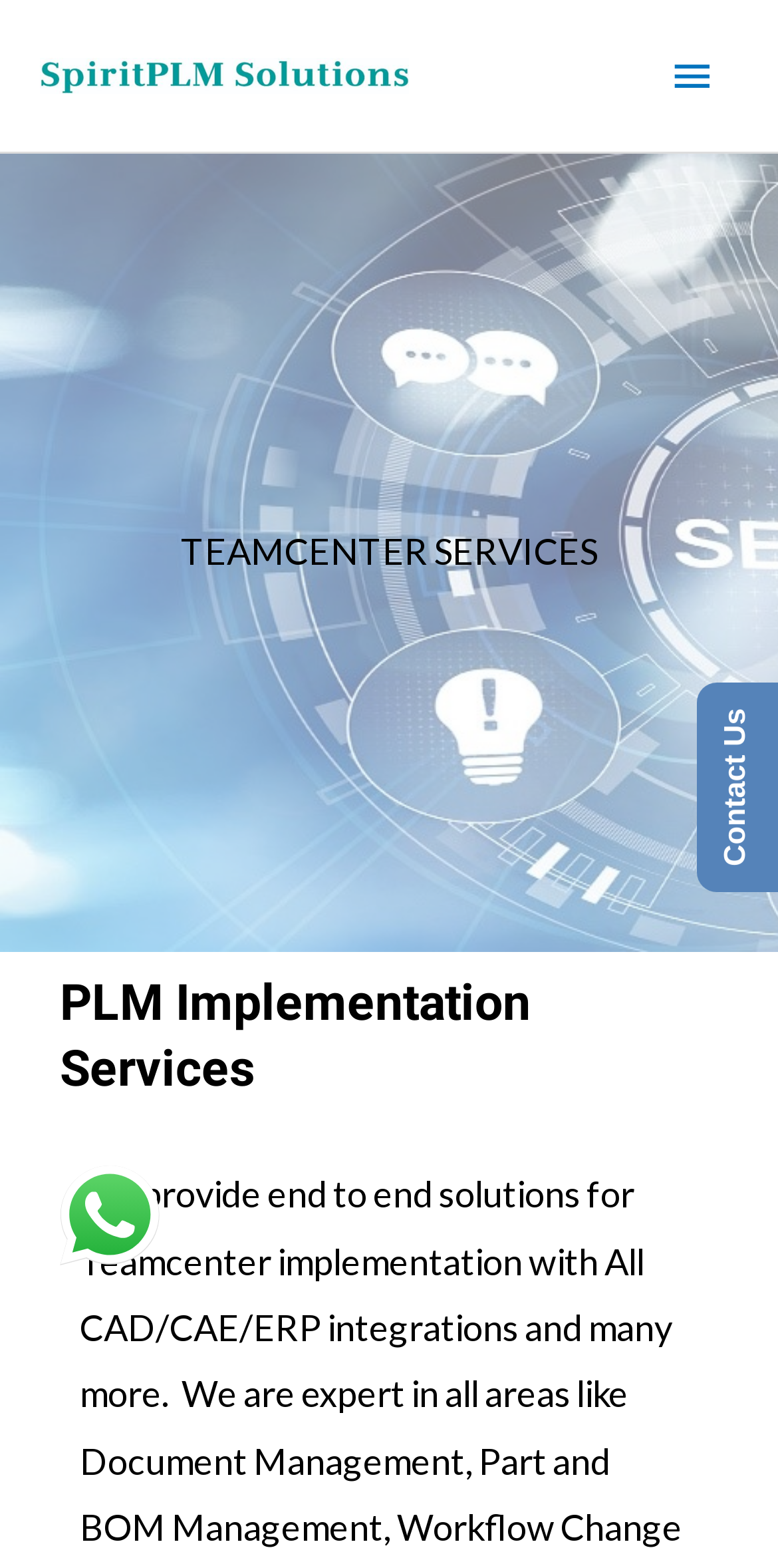What is the name of the company?
Provide a comprehensive and detailed answer to the question.

The company name can be inferred from the link and image elements at the top of the webpage, which both have the text 'SpiritPLM'.